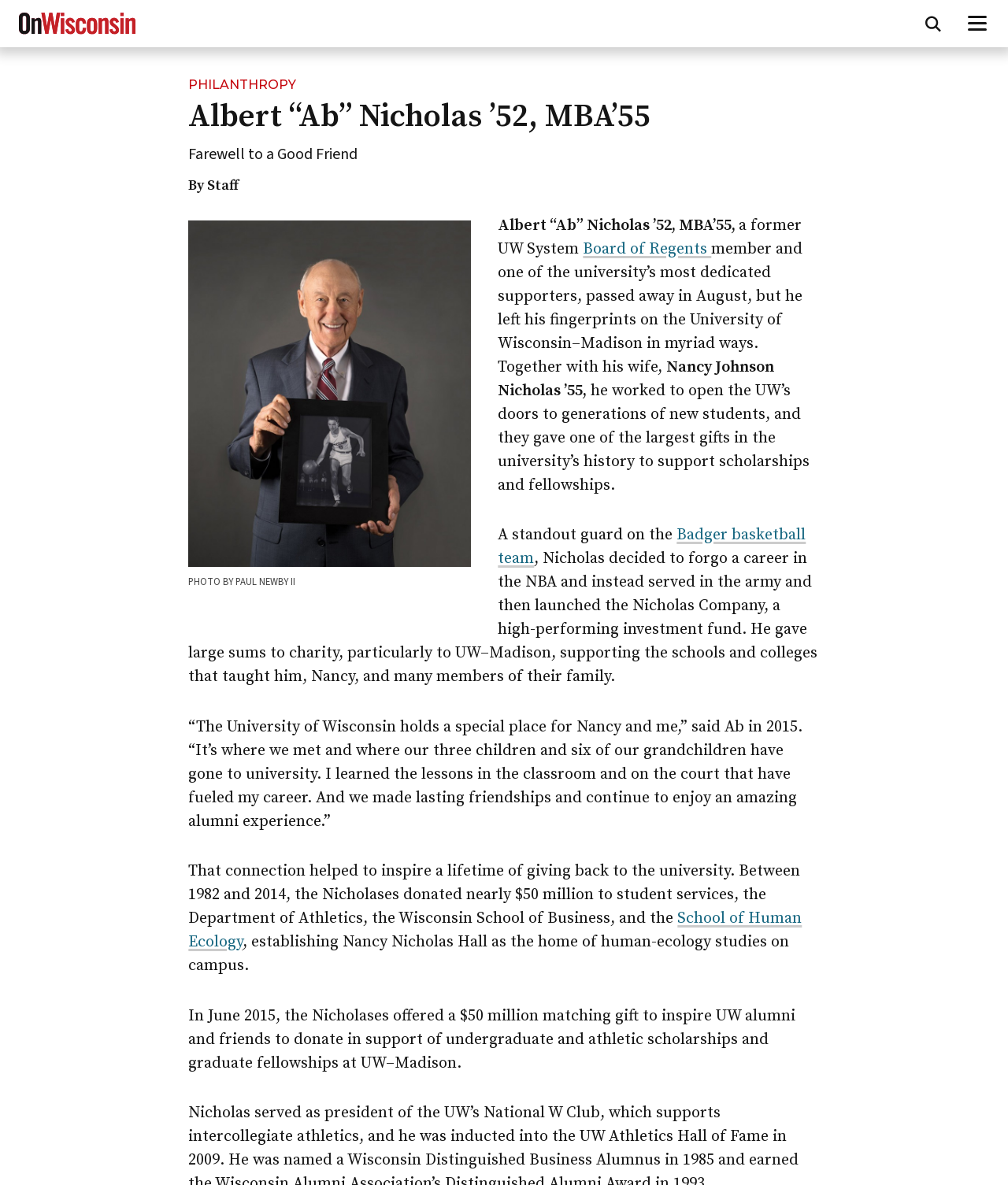Please specify the bounding box coordinates of the area that should be clicked to accomplish the following instruction: "Learn about the School of Human Ecology". The coordinates should consist of four float numbers between 0 and 1, i.e., [left, top, right, bottom].

[0.187, 0.767, 0.796, 0.804]